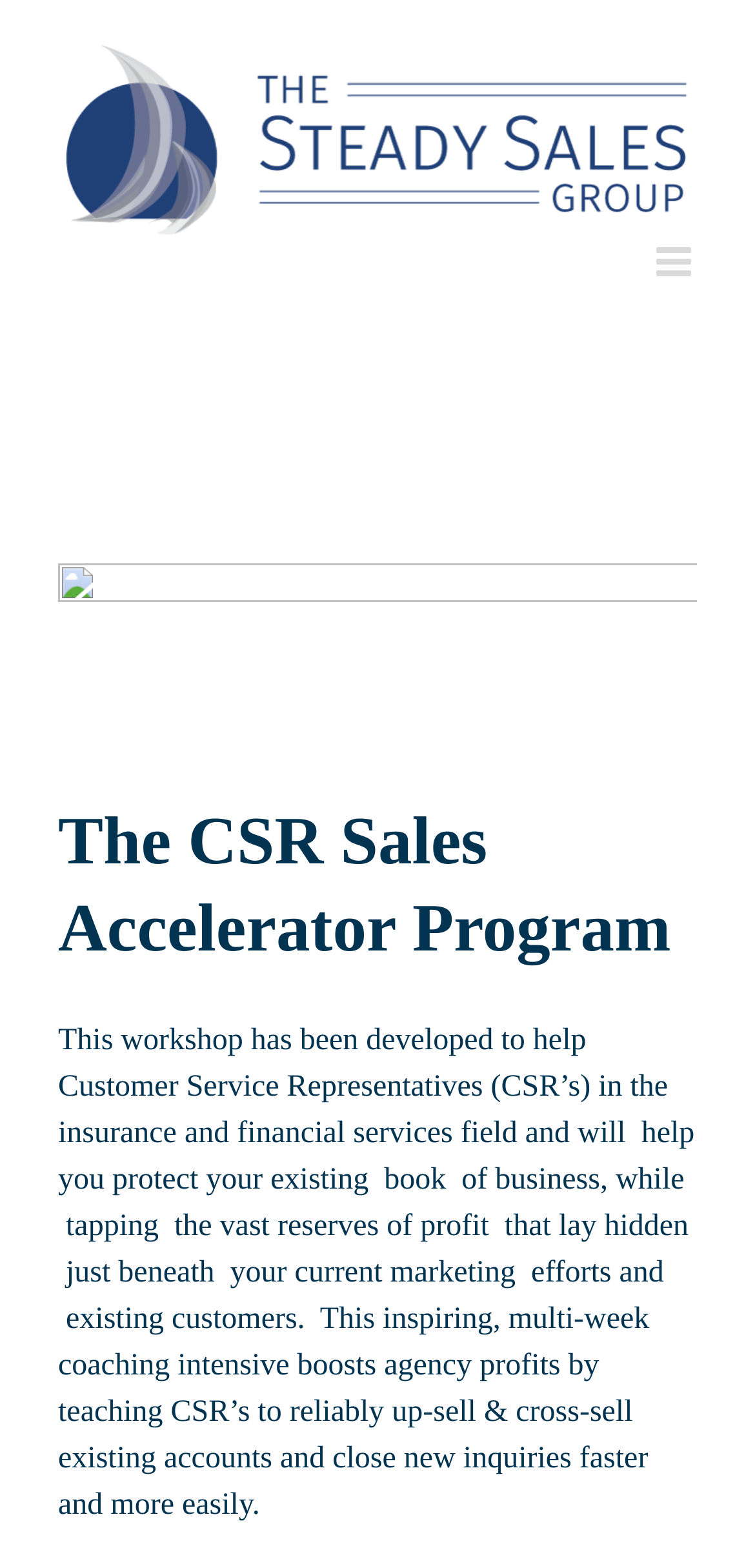What is the target audience of the workshop?
Provide a concise answer using a single word or phrase based on the image.

CSRs in insurance and financial services